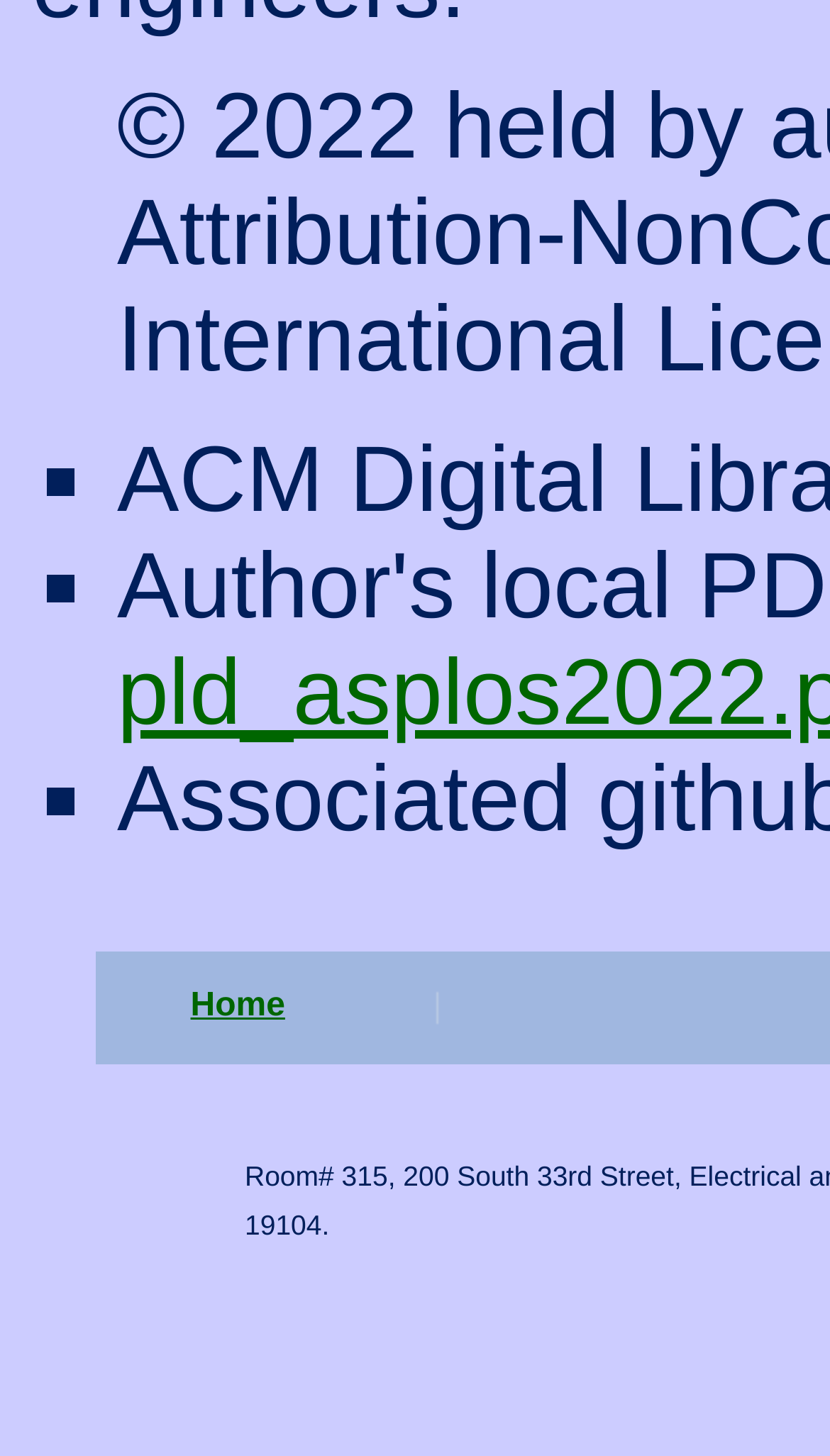What is the purpose of the image element?
Provide a detailed answer to the question, using the image to inform your response.

I examined the webpage and found an image element with the description 'Divider'. This image is likely used to separate different sections or elements on the webpage, providing a visual divider.